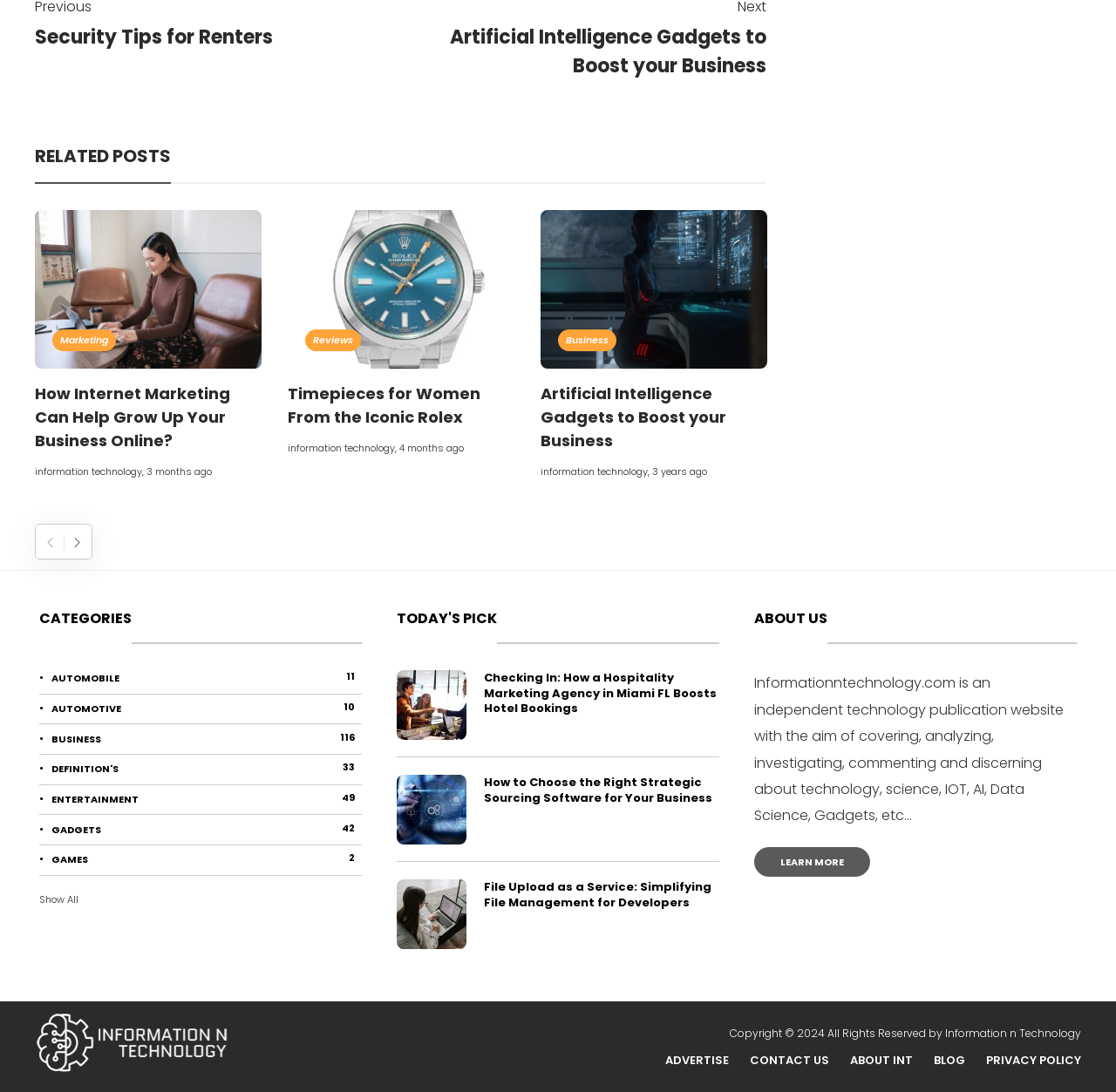What is the purpose of the website Informationntechnology.com?
Answer the question with a thorough and detailed explanation.

I found this answer by reading the ABOUT US section on the webpage, which states that Informationntechnology.com is an independent technology publication website with the aim of covering, analyzing, investigating, commenting, and discerning about technology, science, IOT, AI, Data Science, Gadgets, etc.